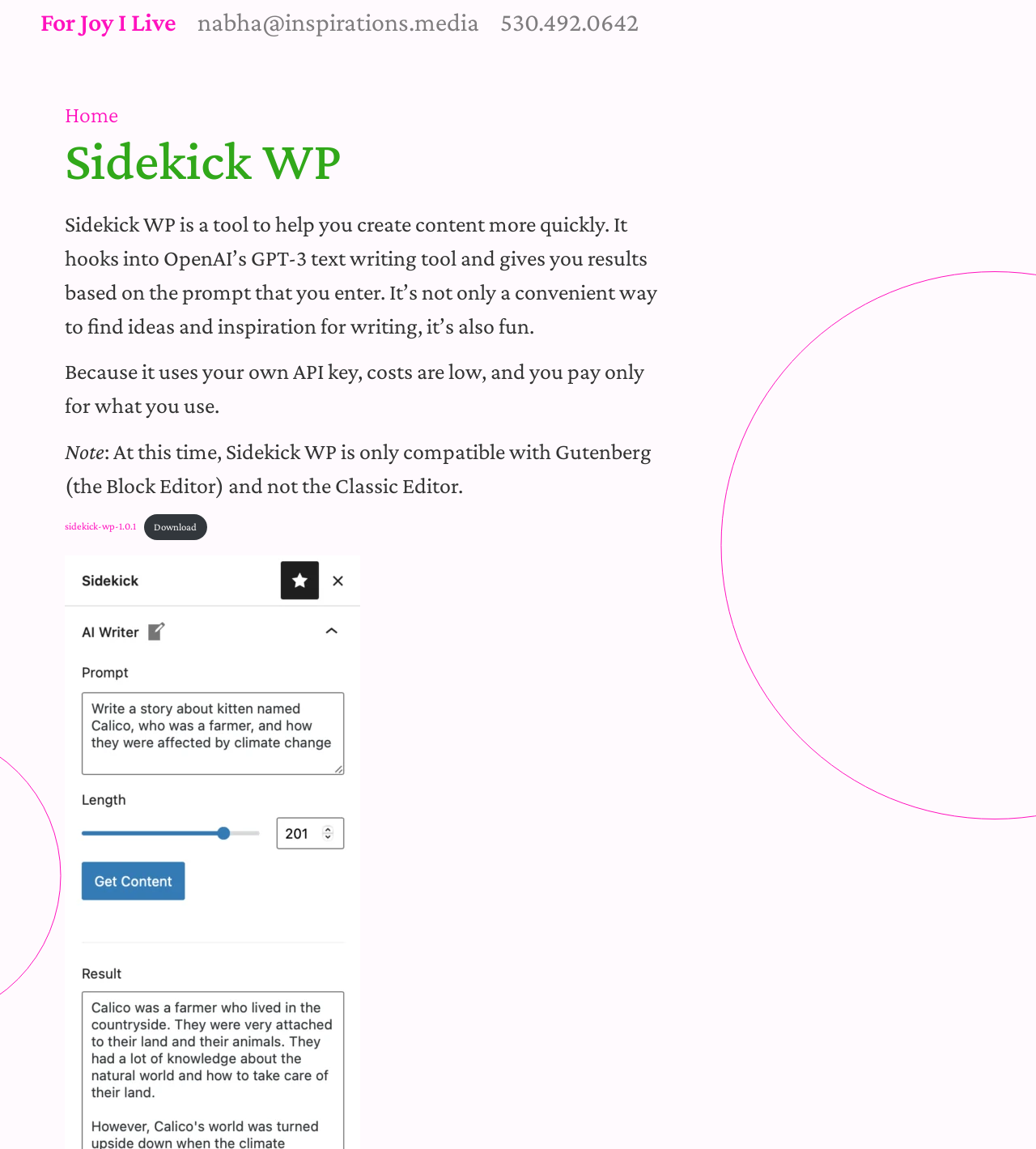Using the details in the image, give a detailed response to the question below:
What is the purpose of Sidekick WP?

Based on the webpage description, Sidekick WP is a tool that helps users create content more quickly by using OpenAI's GPT-3 text writing tool. This suggests that the primary purpose of Sidekick WP is to assist users in generating content efficiently.